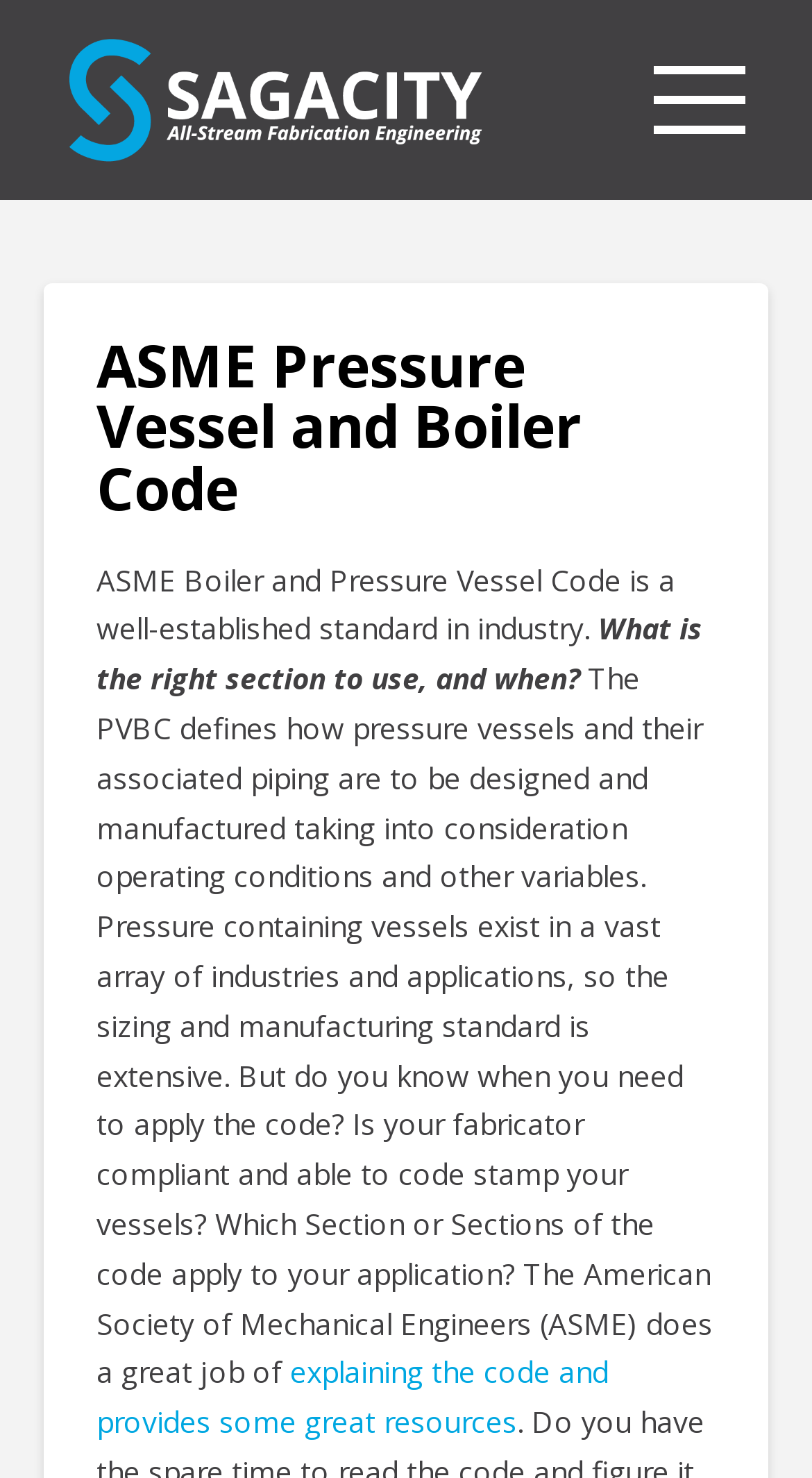What is the name of the organization that established the pressure vessel code?
Based on the screenshot, answer the question with a single word or phrase.

ASME